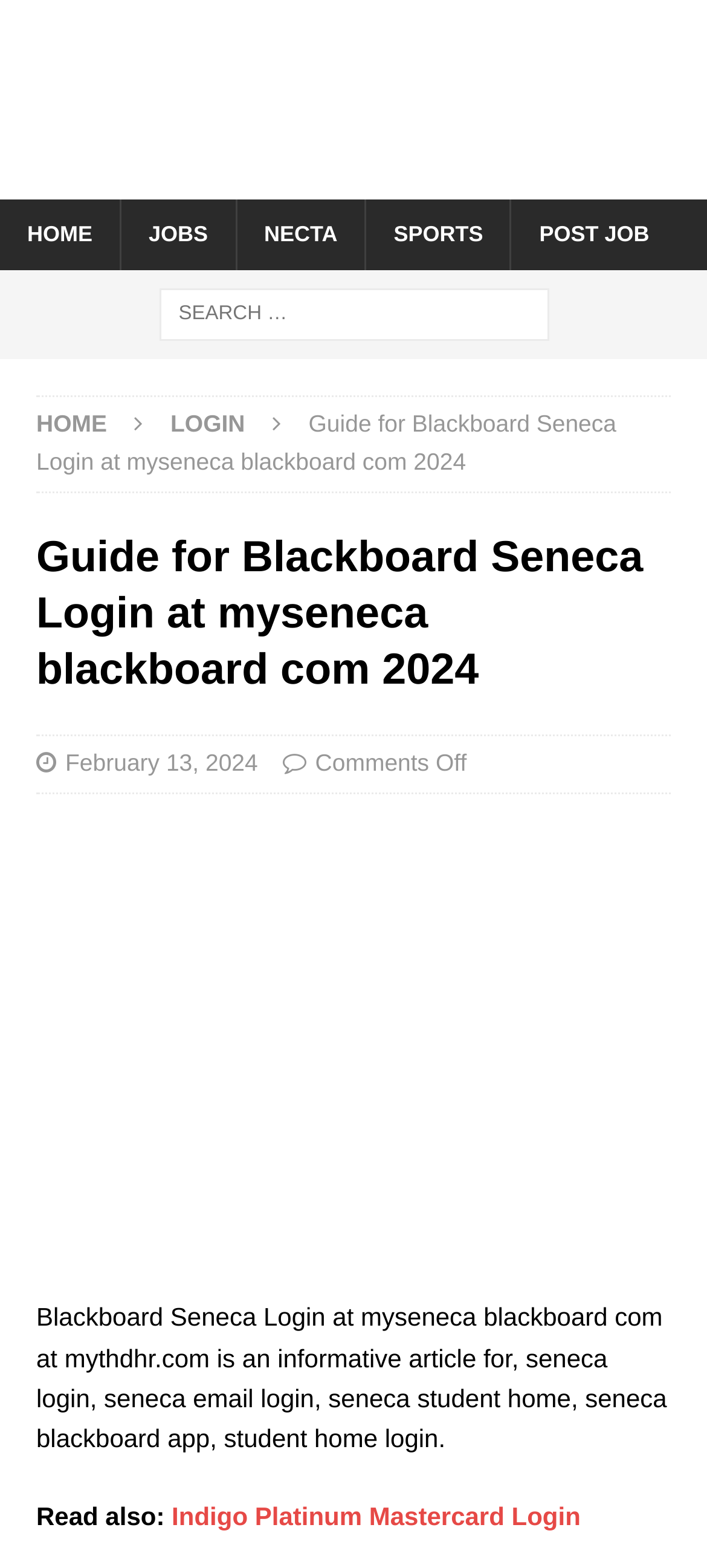Generate a thorough caption that explains the contents of the webpage.

The webpage is a guide for Blackboard Seneca Login at myseneca blackboard com. At the top left corner, there is a logo of "jobwikis" with a link to it. Next to the logo, there are five navigation links: "HOME", "JOBS", "NECTA", "SPORTS", and "POST JOB". 

Below the navigation links, there is a search bar that spans the entire width of the page, with a search box labeled "Search for:". 

On the top right corner, there are two links: "HOME" and "LOGIN". 

The main content of the page starts with a heading that reads "Guide for Blackboard Seneca Login at myseneca blackboard com 2024". Below the heading, there is a link to the date "February 13, 2024" and a text that says "Comments Off". 

The main article is divided into sections. The first section describes the purpose of the article, which is to provide information on Blackboard Seneca Login at myseneca blackboard com, including seneca login, seneca email login, seneca student home, seneca blackboard app, and student home login. 

There is an image in the middle of the page, but its content is not specified. 

At the bottom of the page, there is a section that says "Read also:" followed by a link to "Indigo Platinum Mastercard Login".